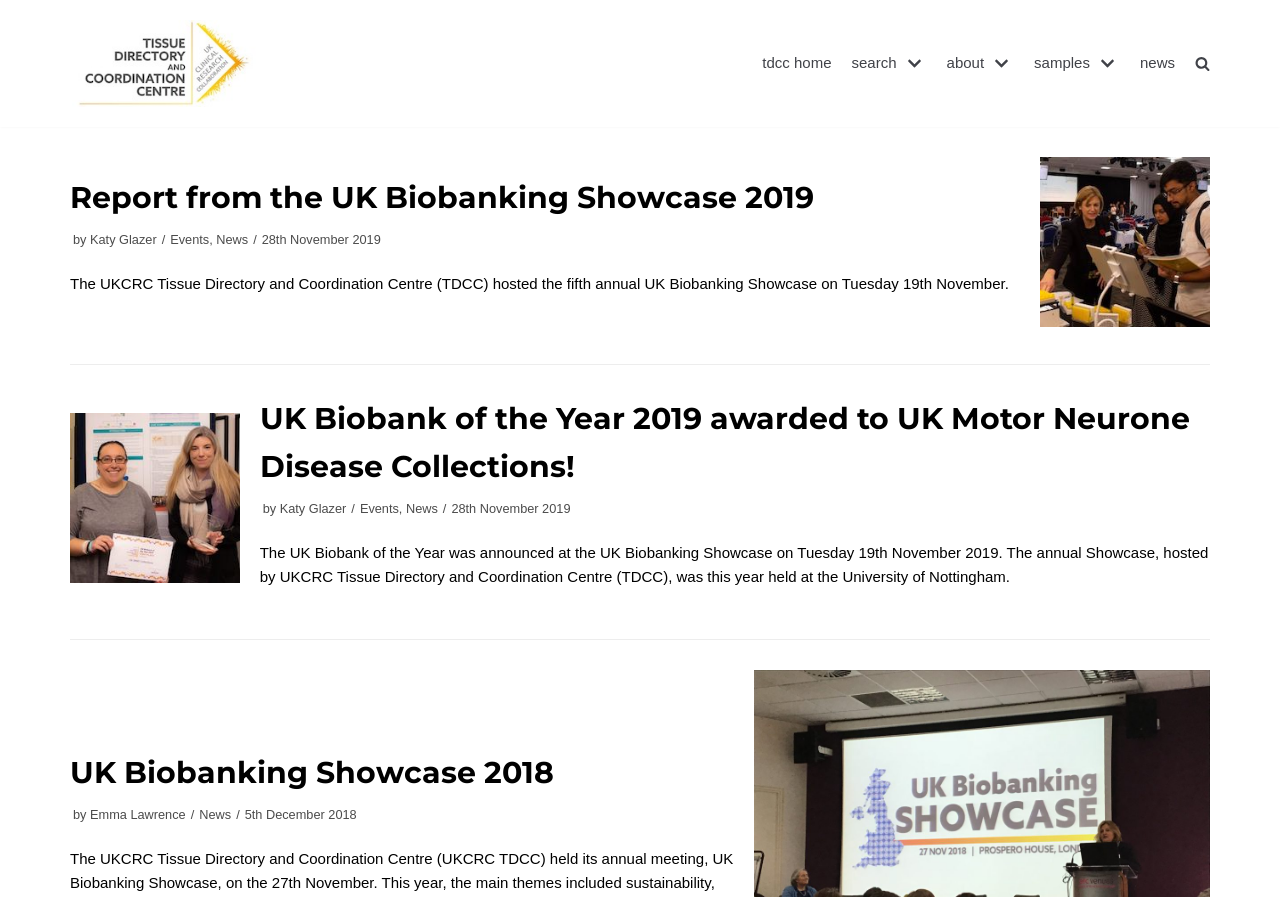Could you highlight the region that needs to be clicked to execute the instruction: "read about the UK Biobanking Showcase 2019"?

[0.813, 0.349, 0.945, 0.368]